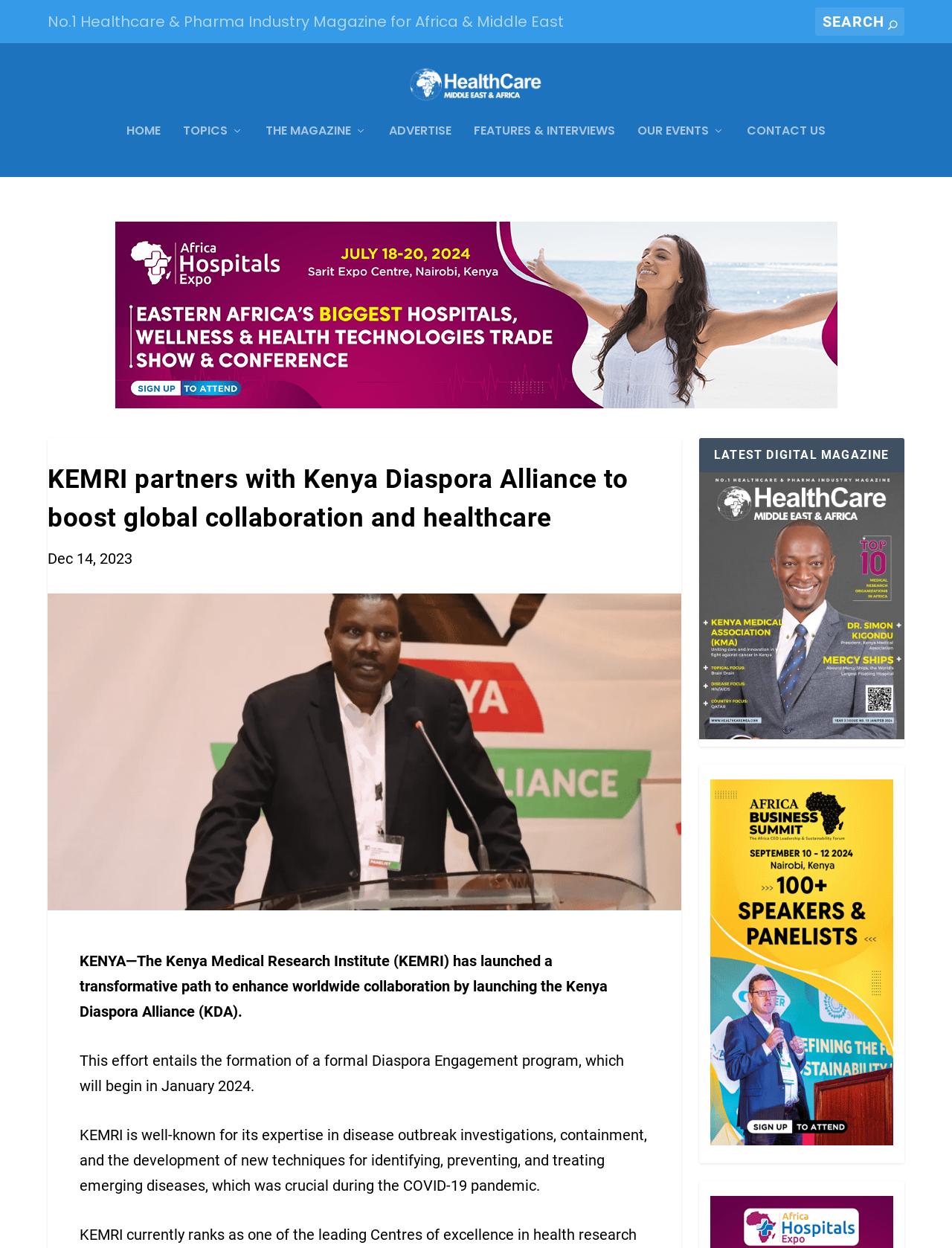Explain in detail what is displayed on the webpage.

The webpage appears to be an article from HealthCare Middle East & Africa Magazine, with the title "KEMRI partners with Kenya Diaspora Alliance to boost global collaboration and healthcare". 

At the top of the page, there is a search bar with a search button on the right side. Below the search bar, there are several links to different sections of the magazine, including "HOME", "TOPICS", "THE MAGAZINE", "ADVERTISE", "FEATURES & INTERVIEWS", "OUR EVENTS", and "CONTACT US". 

On the left side of the page, there is a large advertisement with an image. Below the advertisement, there is a heading with the title of the article, followed by a date "Dec 14, 2023". 

The article itself is divided into several paragraphs, describing how the Kenya Medical Research Institute (KEMRI) has launched a transformative path to enhance worldwide collaboration by launching the Kenya Diaspora Alliance (KDA). The text explains the goals and benefits of this effort, including the formation of a formal Diaspora Engagement program and KEMRI's expertise in disease outbreak investigations.

On the right side of the page, there is a section titled "LATEST DIGITAL MAGAZINE" with a link and an image. Below this section, there is another advertisement with an image.